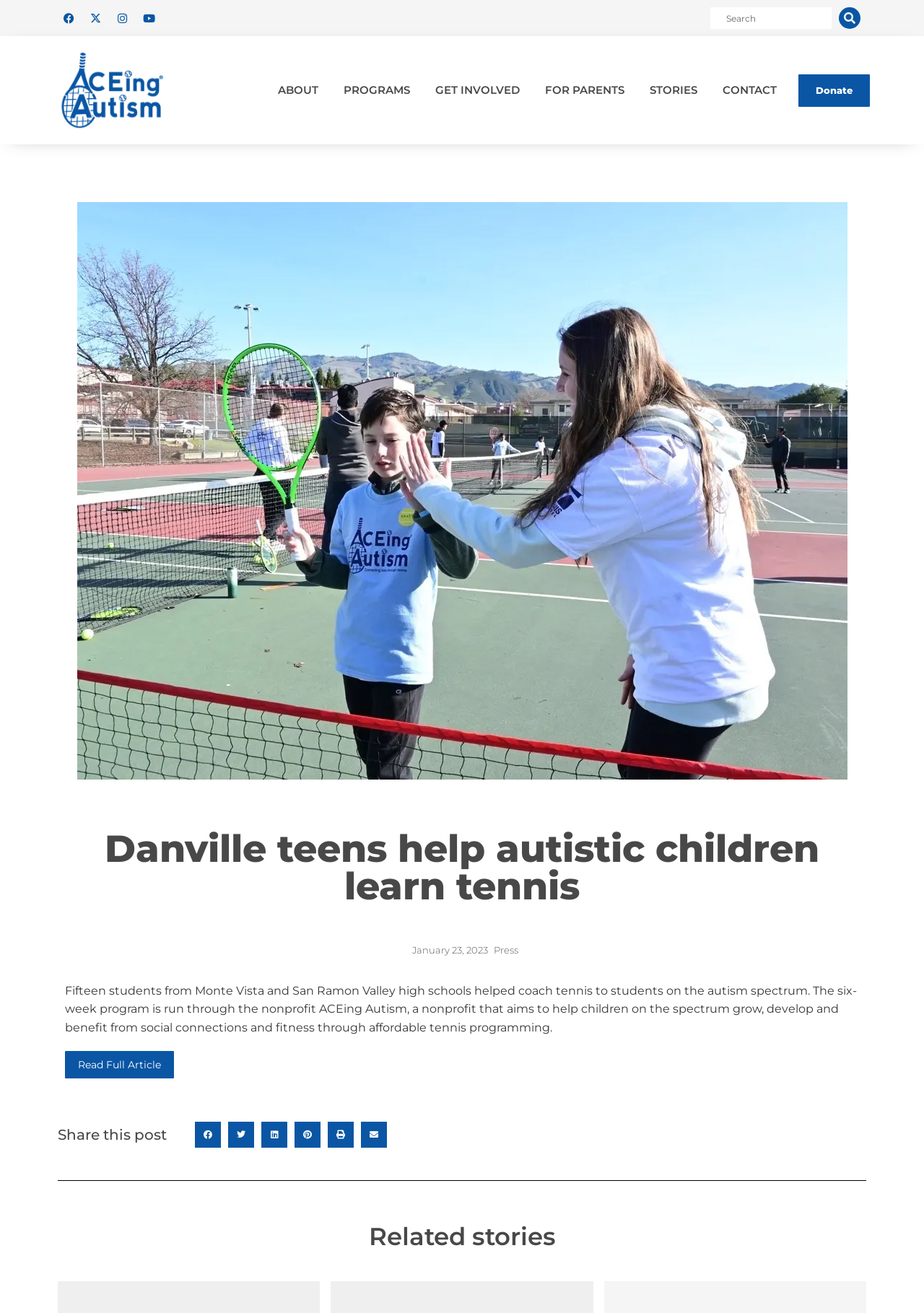Find and extract the text of the primary heading on the webpage.

Danville teens help autistic children learn tennis